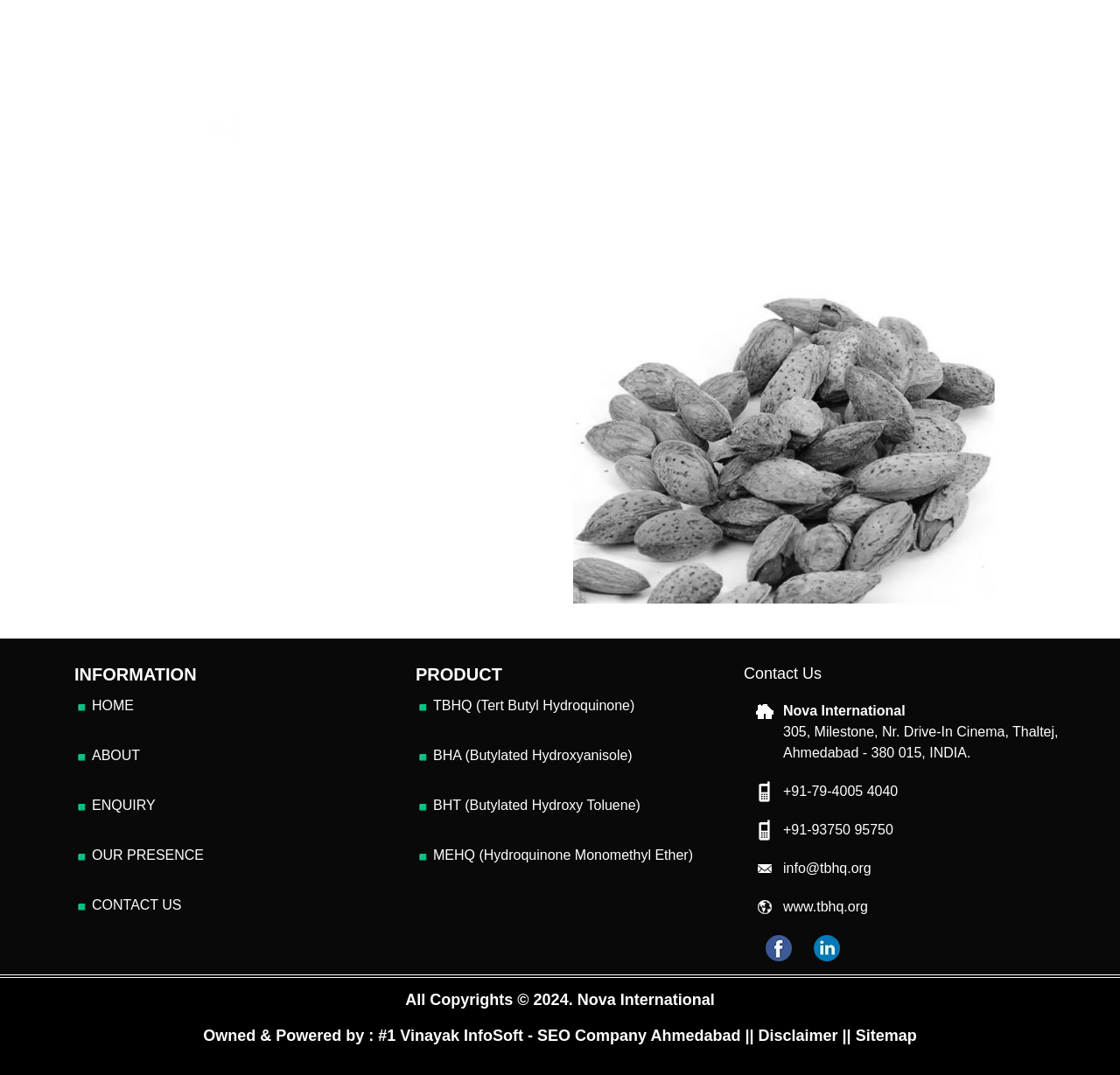Highlight the bounding box coordinates of the region I should click on to meet the following instruction: "View TBHQ product information".

[0.387, 0.65, 0.567, 0.663]